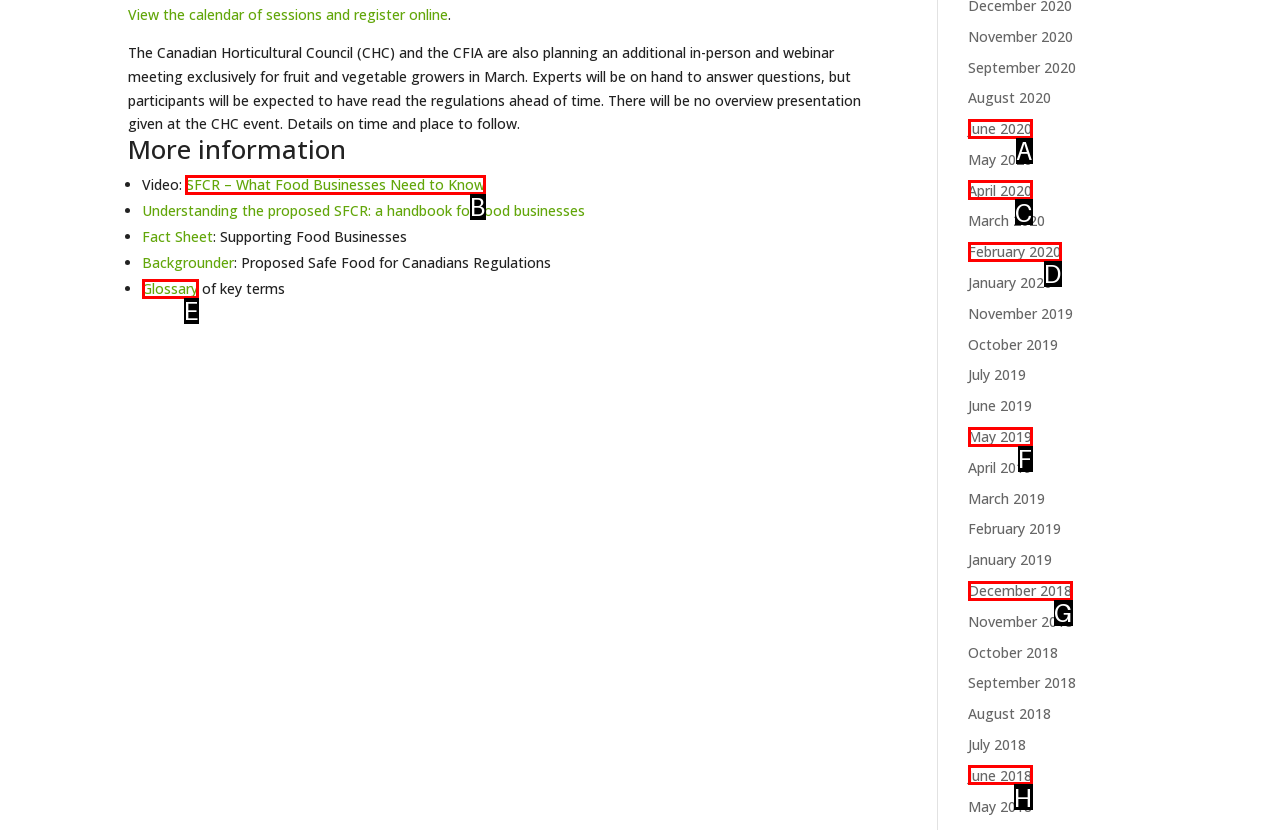Determine the appropriate lettered choice for the task: Watch the video about SFCR. Reply with the correct letter.

B